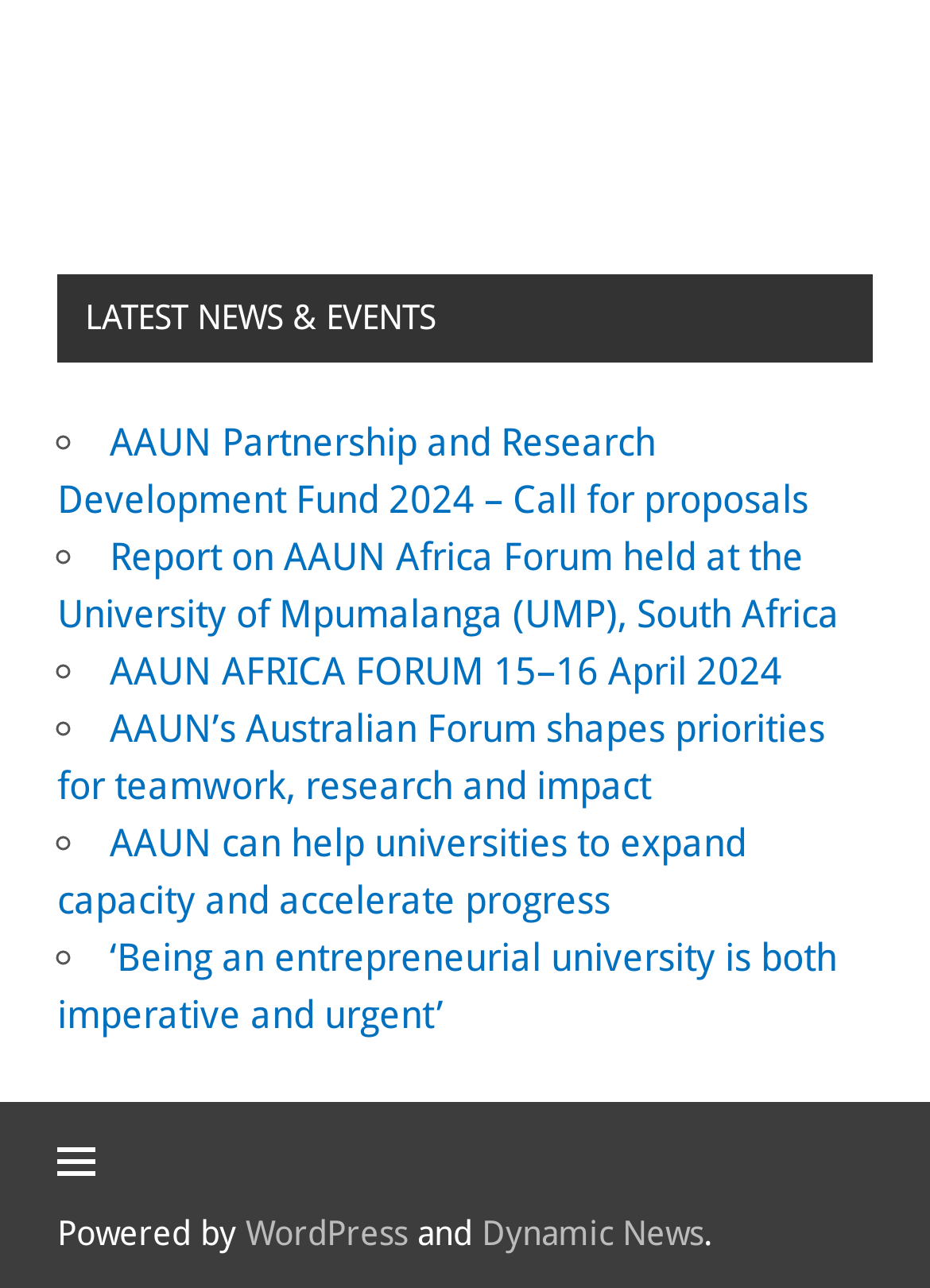Answer briefly with one word or phrase:
How many news items are listed?

5